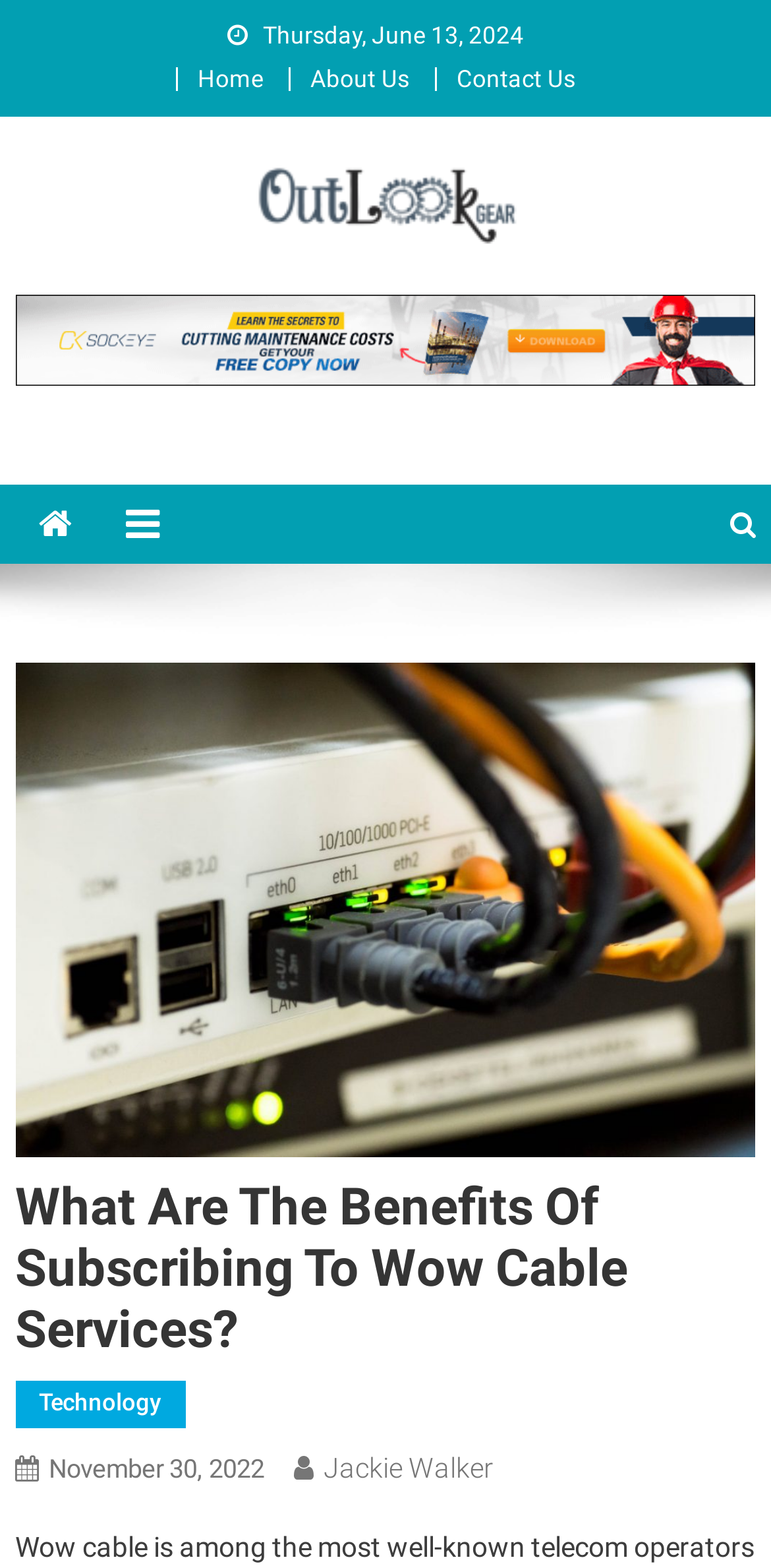Find the bounding box coordinates for the UI element that matches this description: "Home".

[0.256, 0.041, 0.341, 0.059]